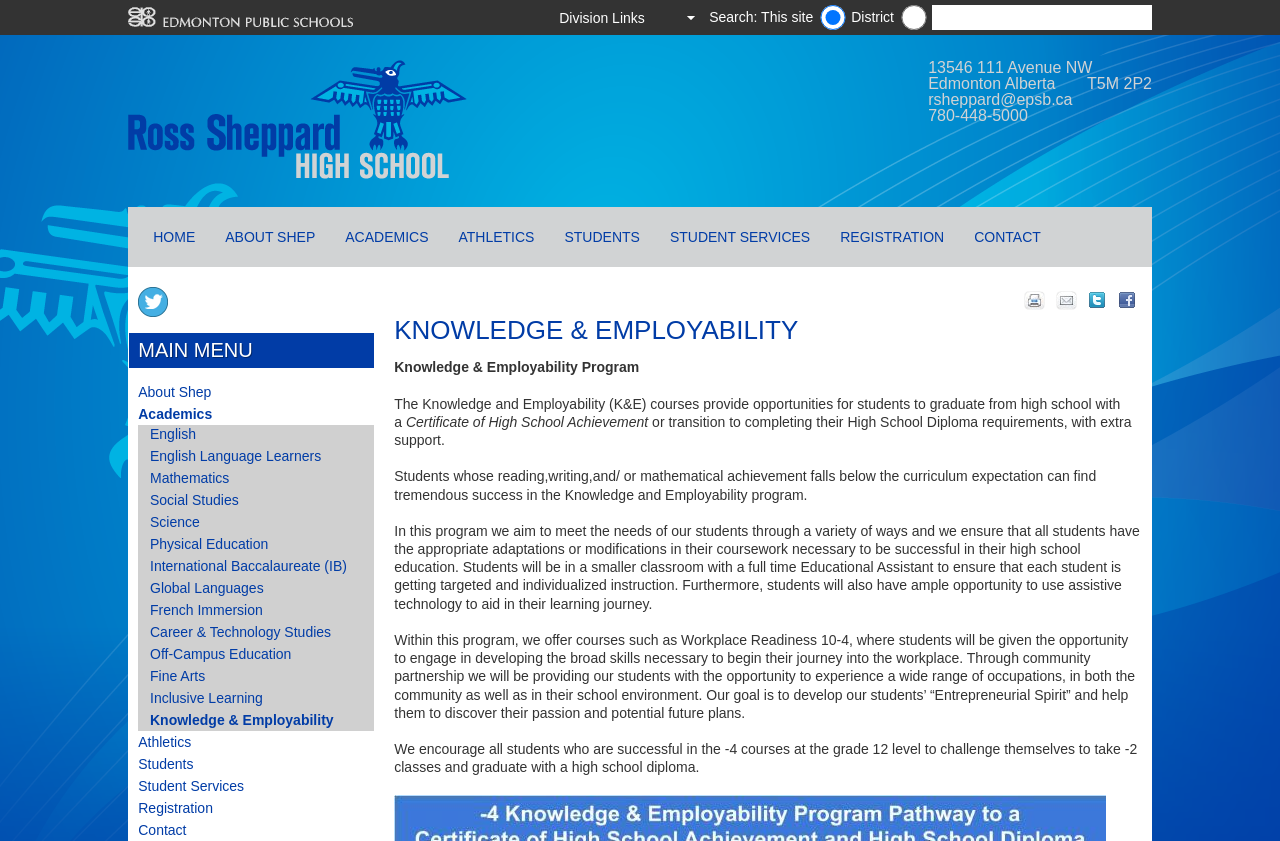Determine the bounding box coordinates of the element's region needed to click to follow the instruction: "Learn about Knowledge & Employability Program". Provide these coordinates as four float numbers between 0 and 1, formatted as [left, top, right, bottom].

[0.308, 0.427, 0.499, 0.446]